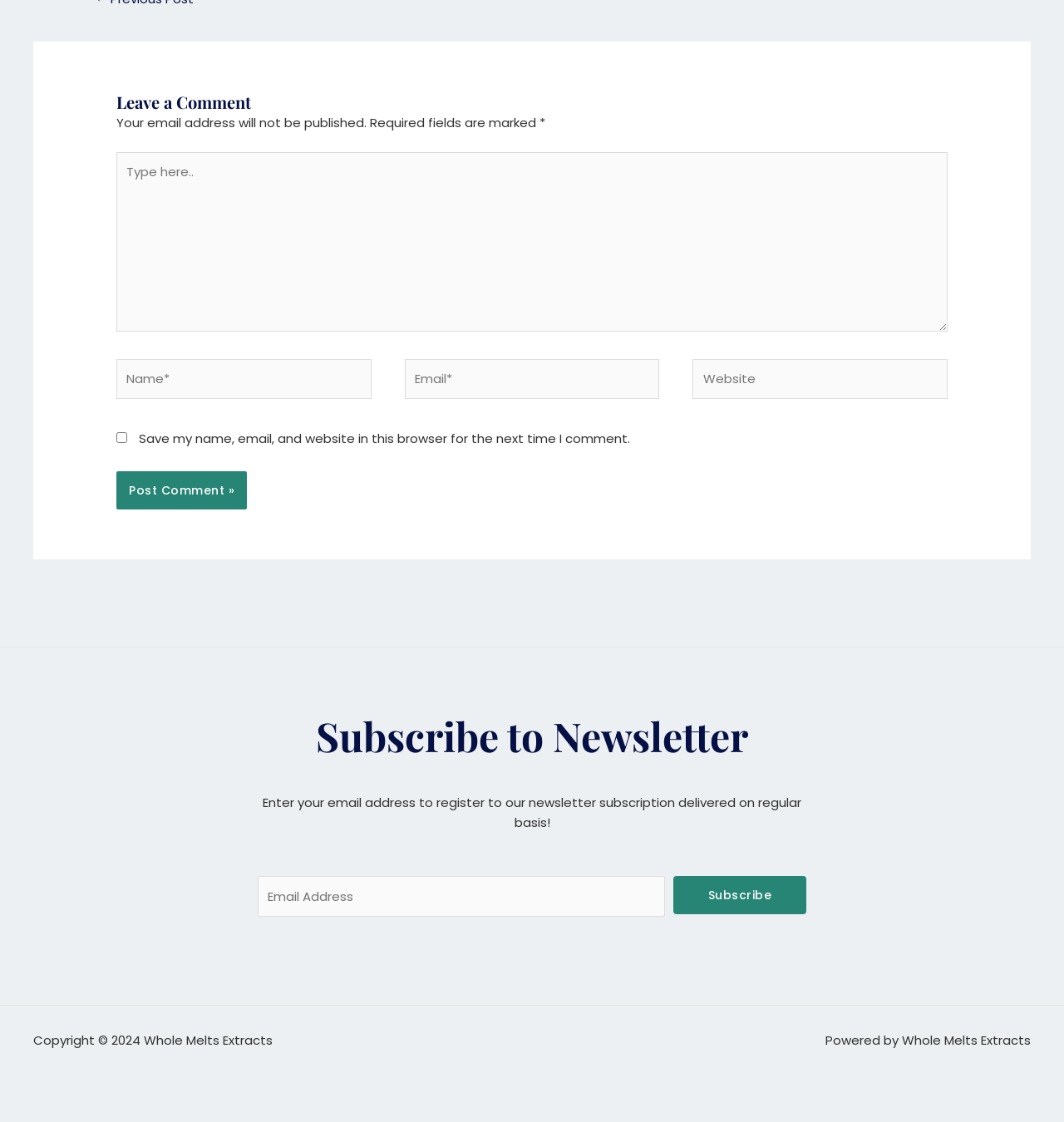Identify the bounding box coordinates for the UI element described by the following text: "Rugs USA". Provide the coordinates as four float numbers between 0 and 1, in the format [left, top, right, bottom].

None